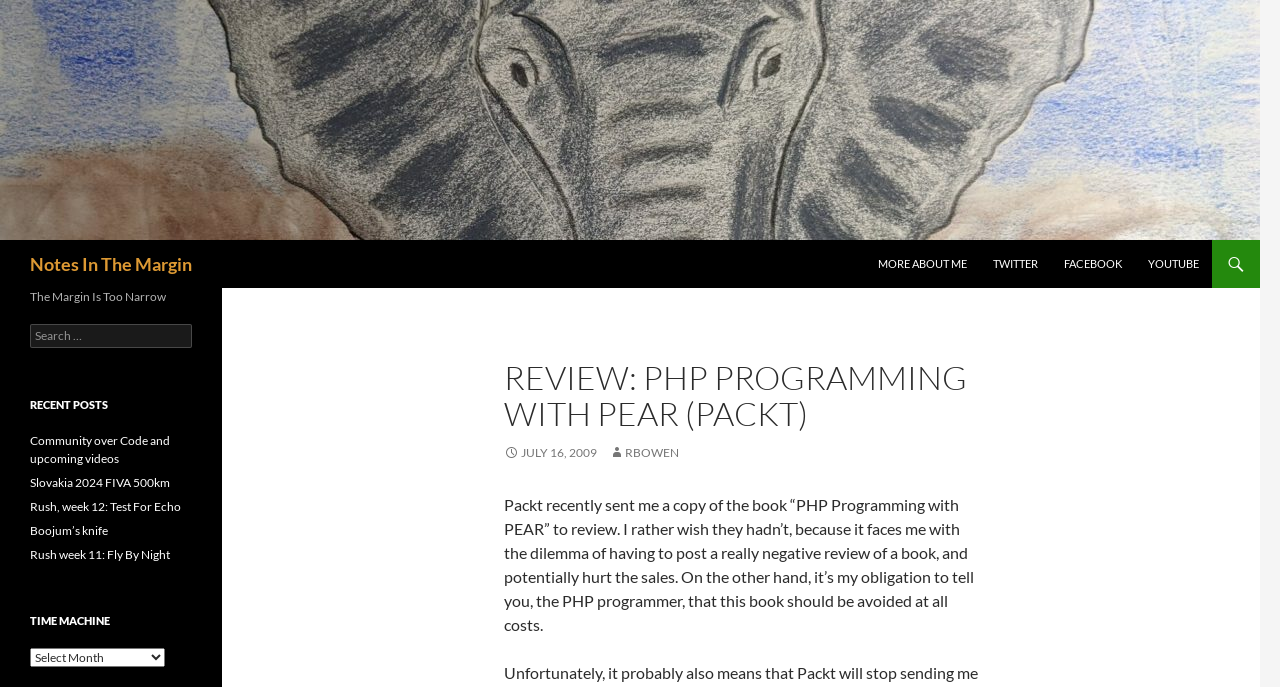Who is the author of the review?
Refer to the image and provide a thorough answer to the question.

The author of the review is mentioned in the link element with the text ' RBOWEN'. This link element is a child of the header element with the bounding box coordinates [0.37, 0.524, 0.787, 0.7]. The author's name is mentioned along with the date of the review, which is July 16, 2009.